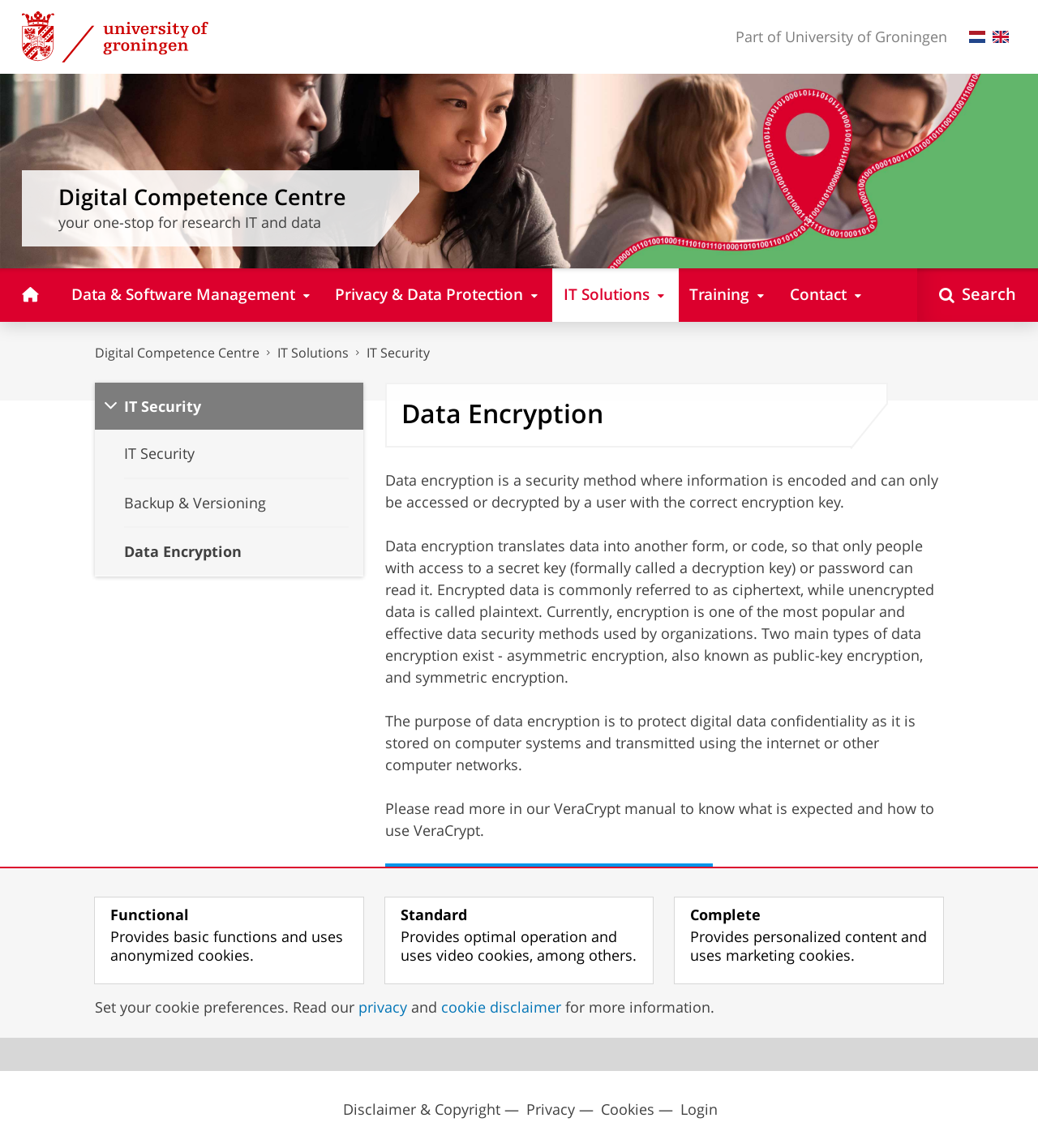Locate the bounding box coordinates of the element that should be clicked to fulfill the instruction: "Click the 'Next' button".

None